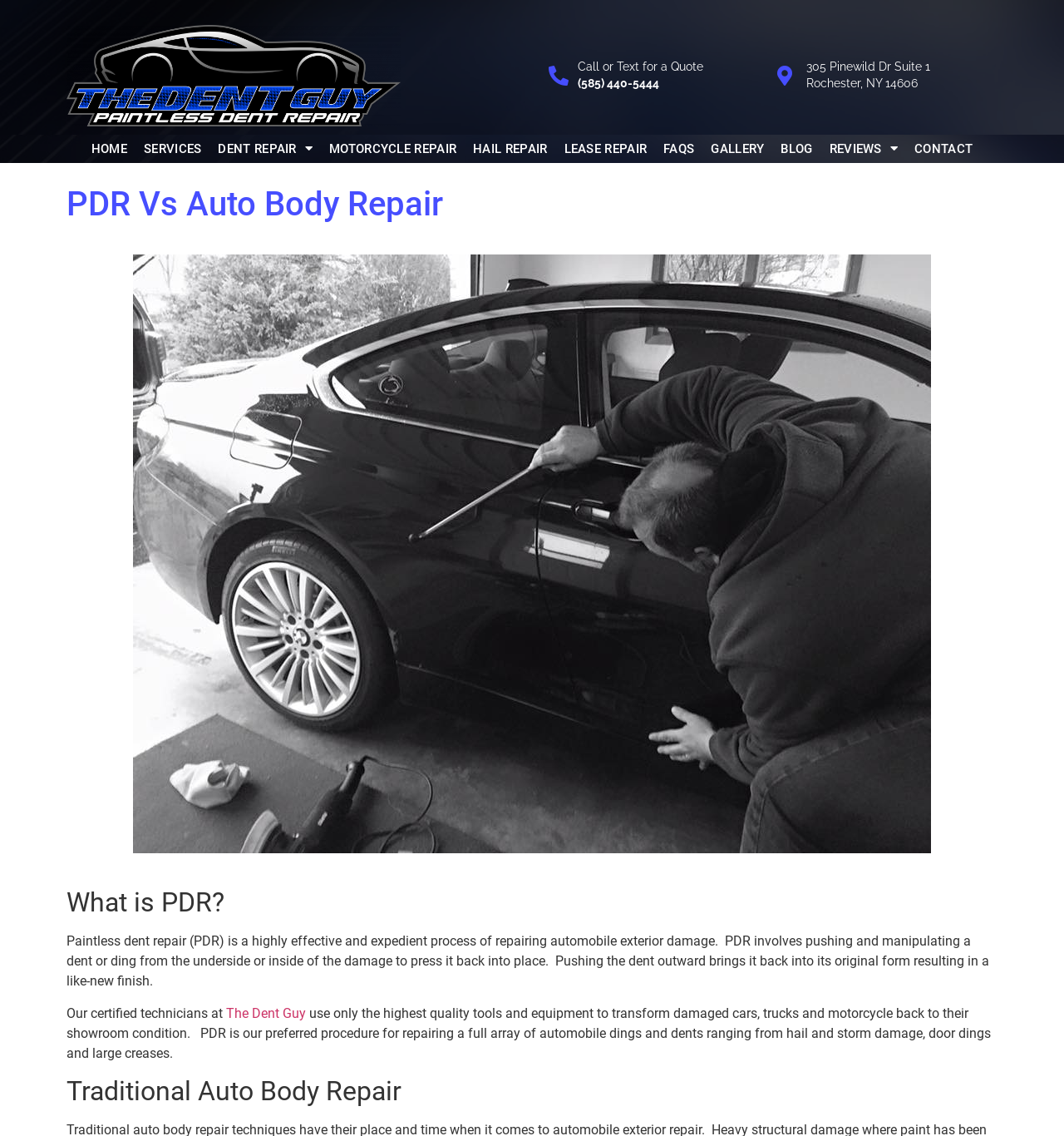How many navigation links are at the top of the page?
Provide a detailed and well-explained answer to the question.

I counted the number of link elements at the top of the page, which are 'HOME', 'SERVICES', 'DENT REPAIR', 'MOTORCYCLE REPAIR', 'HAIL REPAIR', 'LEASE REPAIR', 'FAQS', 'GALLERY', and 'CONTACT'.